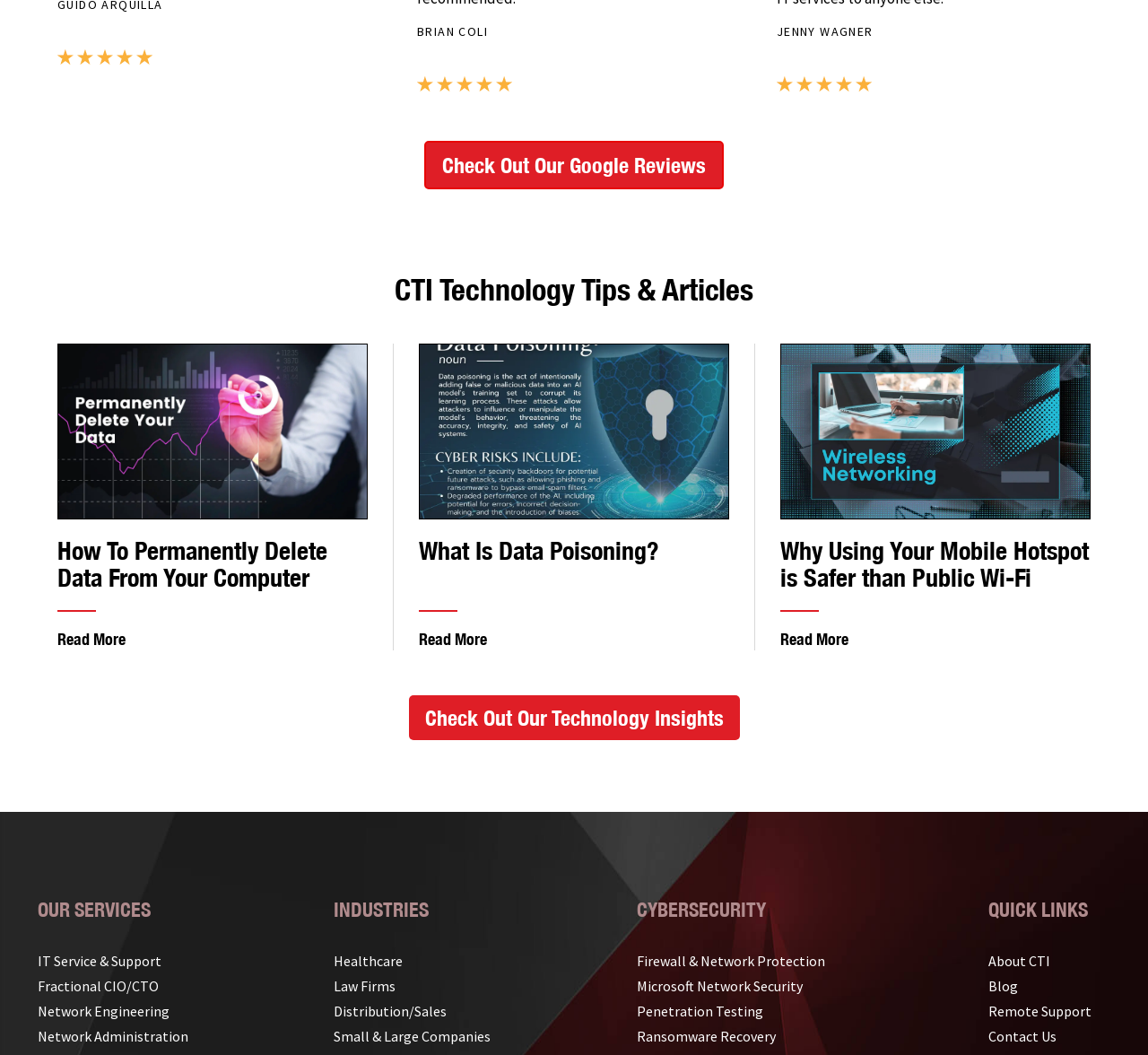Please identify the bounding box coordinates of where to click in order to follow the instruction: "Explore Why Using Your Mobile Hotspot is Safer than Public Wi-Fi".

[0.68, 0.325, 0.95, 0.492]